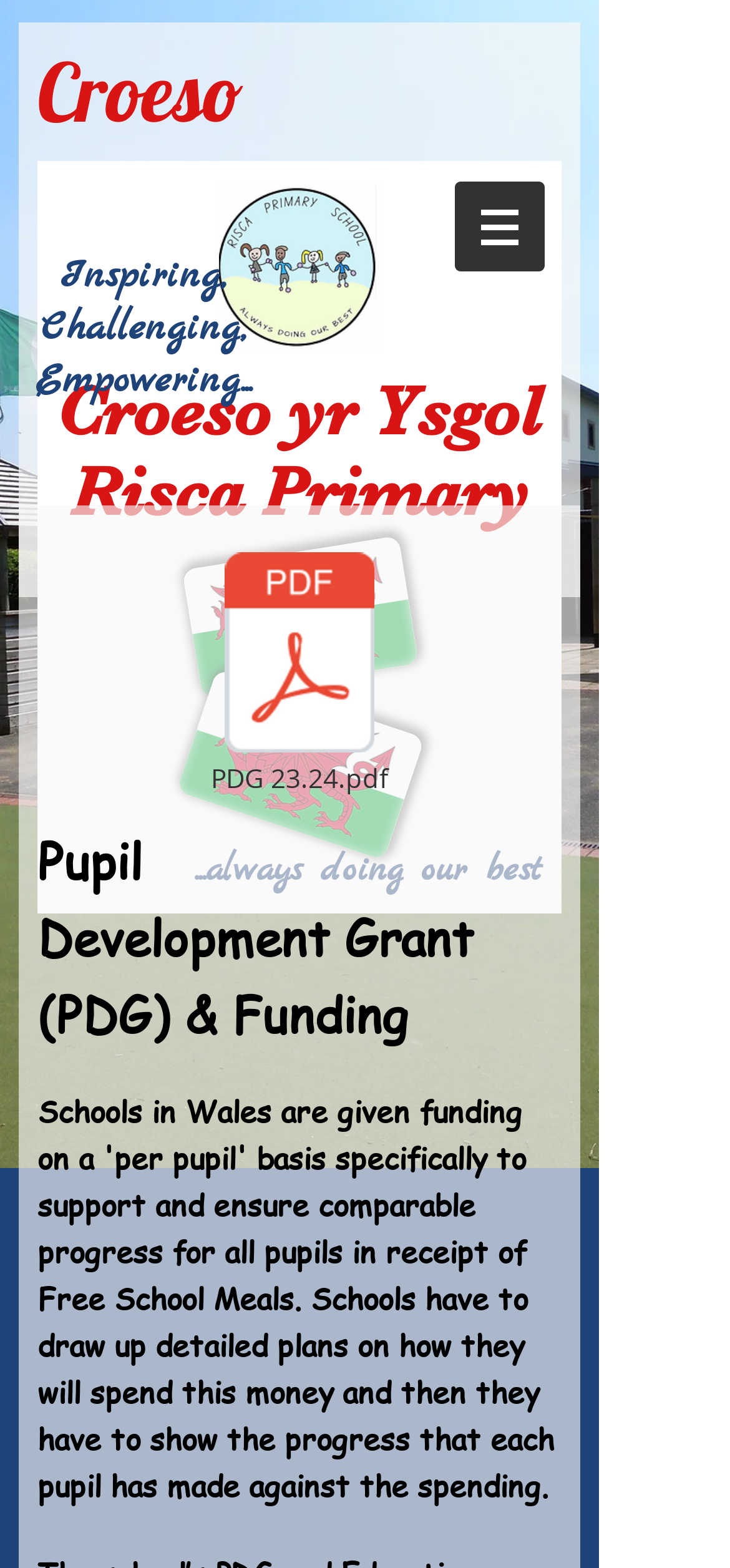Detail the various sections and features of the webpage.

The webpage is about Risca Primary School, specifically its funding information. At the top-left corner, there is a heading "Croeso" which means "Welcome" in Welsh. Next to it, there is a logo image "Logo.gif" with a link to "final logo.png". 

Below the logo, there is a navigation menu labeled "Site" with a button that has a popup menu. The button is accompanied by a small image. 

To the left of the navigation menu, there are three headings stacked vertically. The first one is "Croeso yr Ysgol Risca Primary", which is the full name of the school. The second heading is "...always doing our best", which is the school's motto. The third heading is "Inspiring, Challenging, Empowering...", which is likely a part of the school's vision or mission statement.

On the right side of the "Inspiring, Challenging, Empowering..." heading, there is a link to a PDF file "PDG 23.24.pdf" and a heading "Pupil Development Grant (PDG) & Funding", which suggests that the webpage provides information about the school's funding and grants.